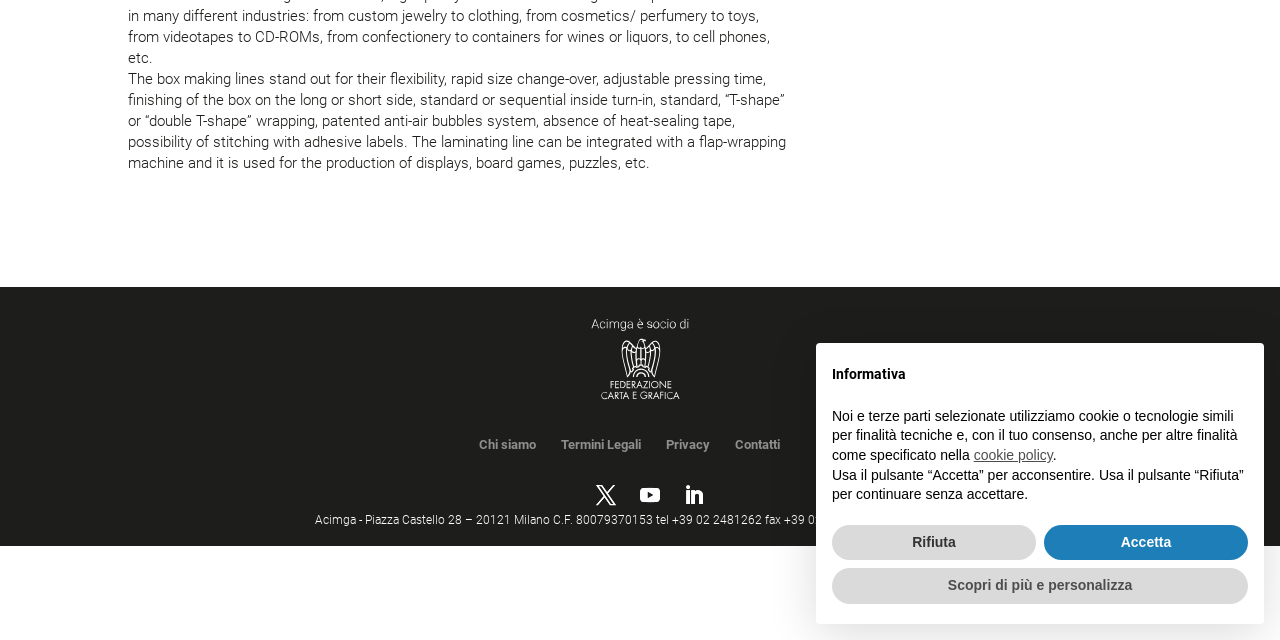Determine the bounding box for the described HTML element: "cookie policy". Ensure the coordinates are four float numbers between 0 and 1 in the format [left, top, right, bottom].

[0.761, 0.698, 0.822, 0.723]